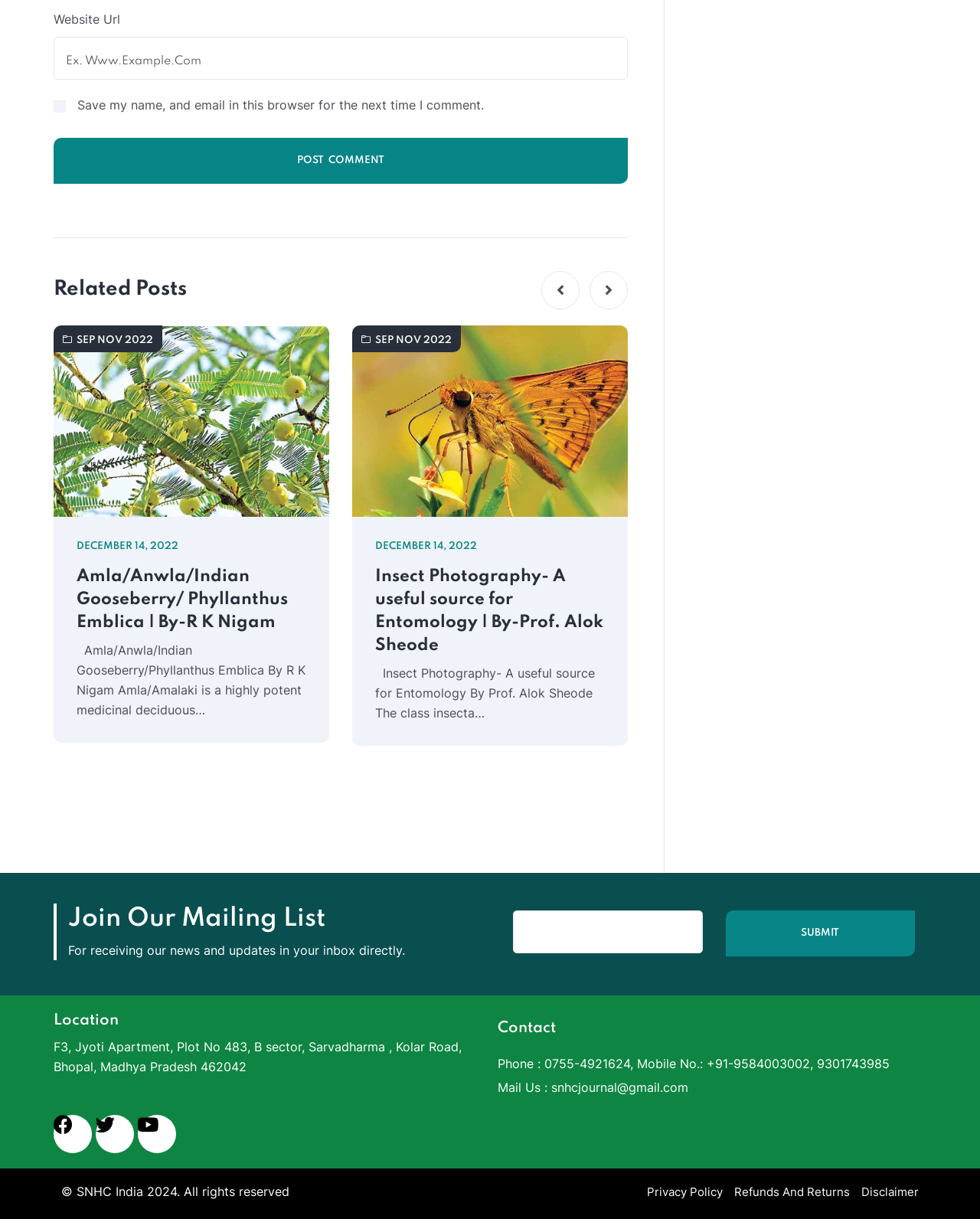What is the purpose of the contact form?
Examine the webpage screenshot and provide an in-depth answer to the question.

I read the text above the contact form, which says 'For receiving our news and updates in your inbox directly.' This suggests that the purpose of the contact form is to allow users to receive news and updates from the website.